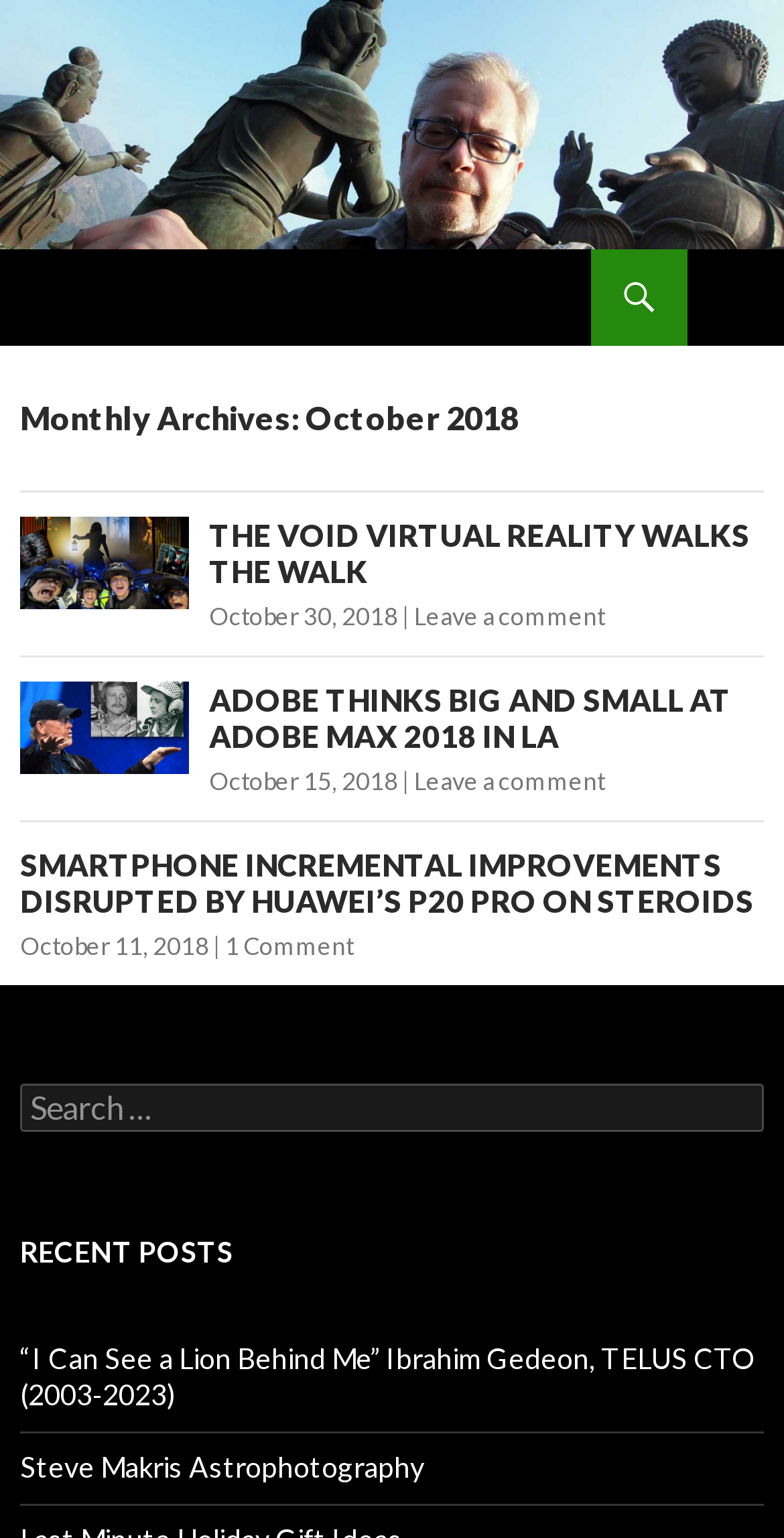Based on the element description "Steve Makris Astrophotography", predict the bounding box coordinates of the UI element.

[0.026, 0.942, 0.541, 0.964]